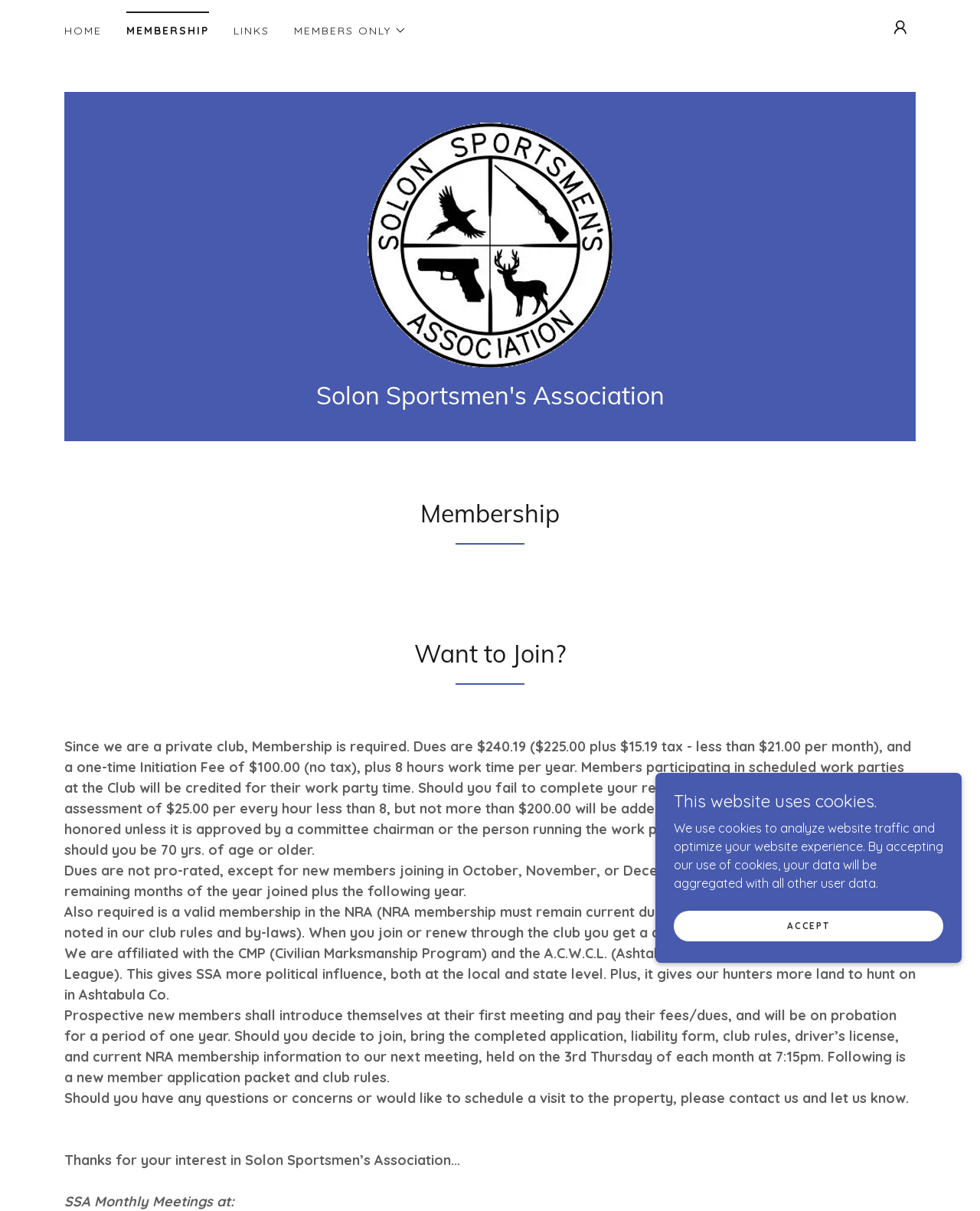What is the one-time initiation fee?
Answer the question with a detailed explanation, including all necessary information.

The one-time initiation fee is mentioned in the text as $100.00, which is required in addition to the membership fee.